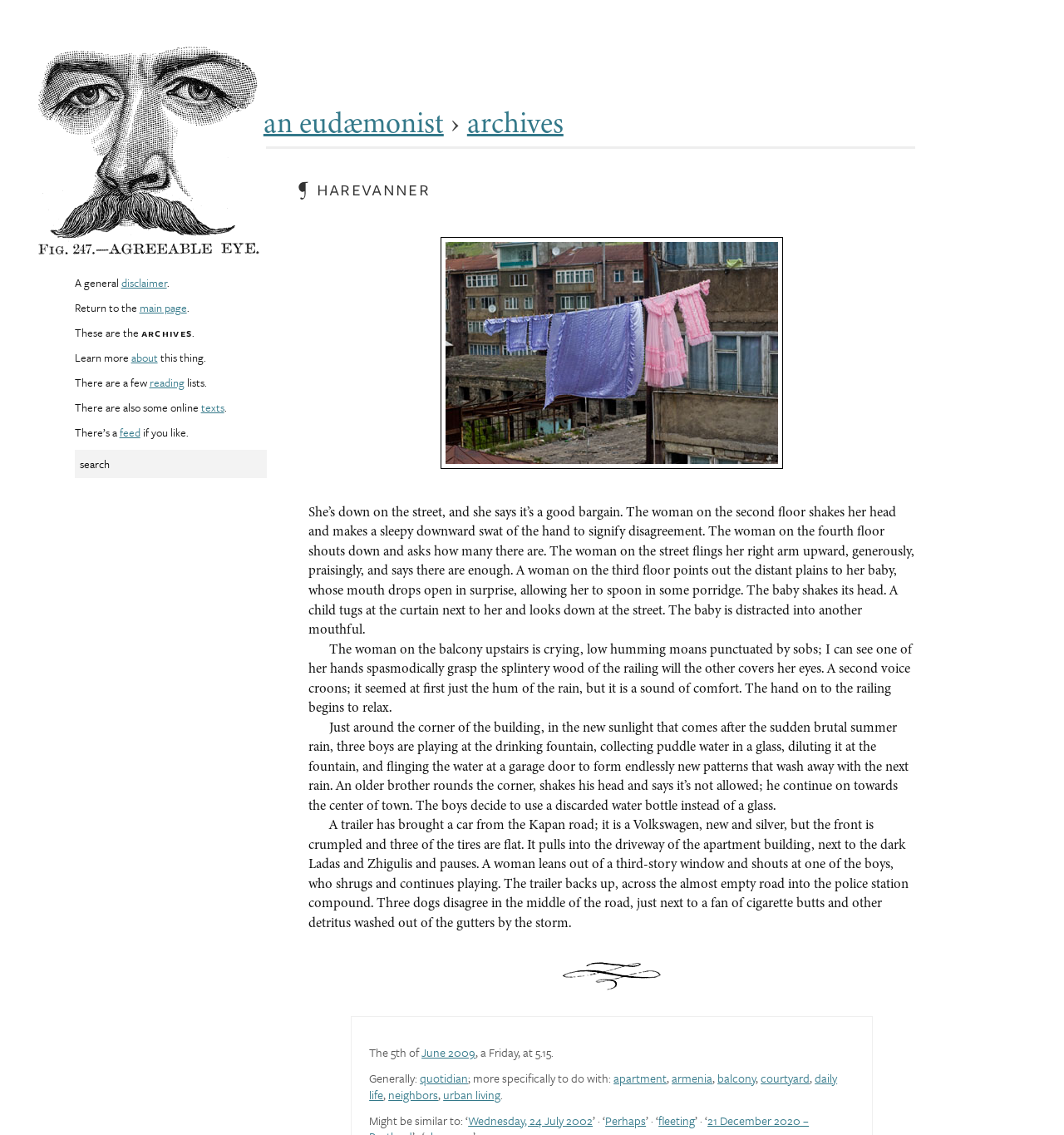Can you find and generate the webpage's heading?

an eudæmonist › archives